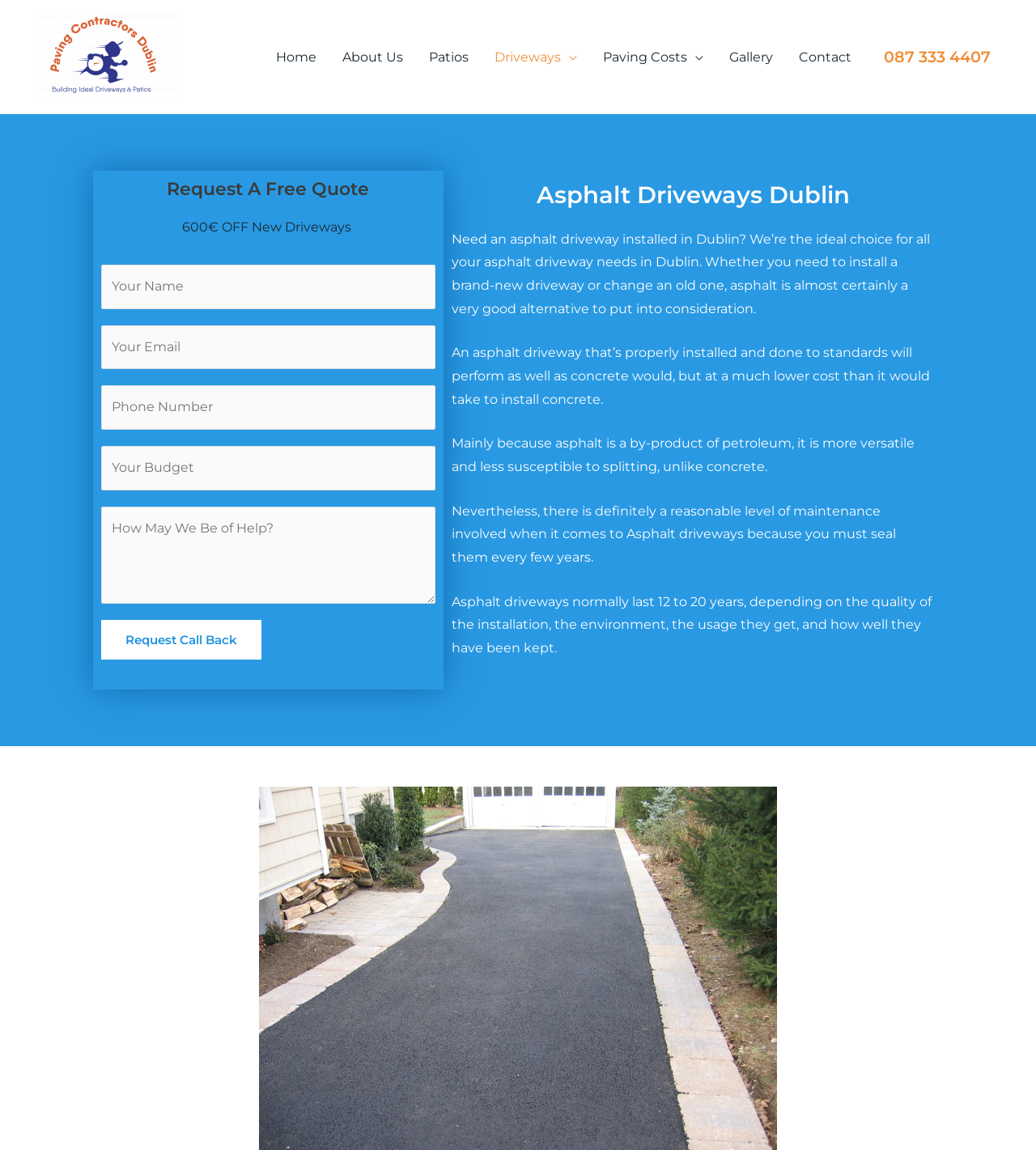Find the main header of the webpage and produce its text content.

Asphalt Driveways Dublin